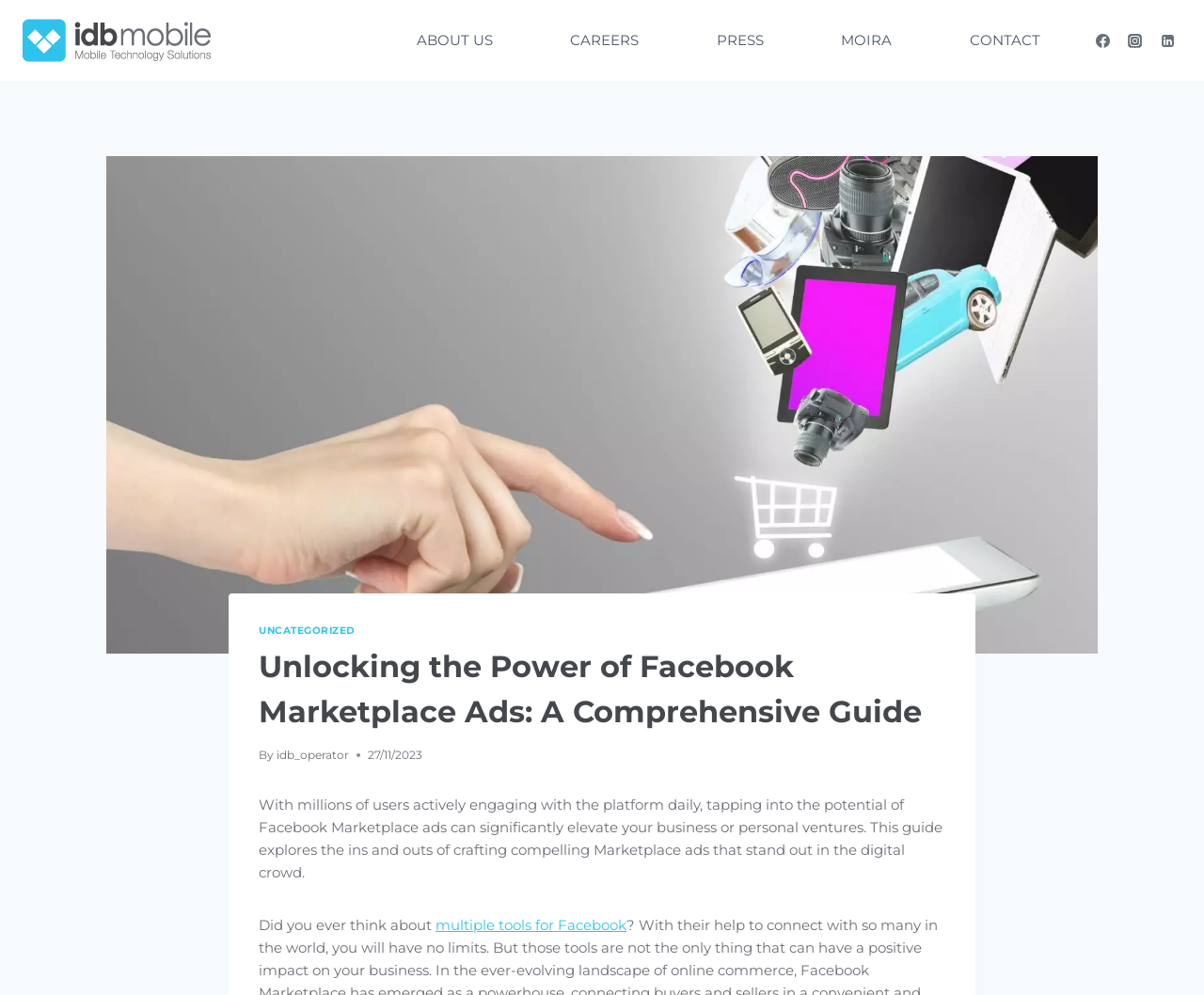What is the topic of this guide?
Please give a detailed and thorough answer to the question, covering all relevant points.

Based on the heading 'Unlocking the Power of Facebook Marketplace Ads: A Comprehensive Guide', it is clear that the topic of this guide is Facebook Marketplace ads.